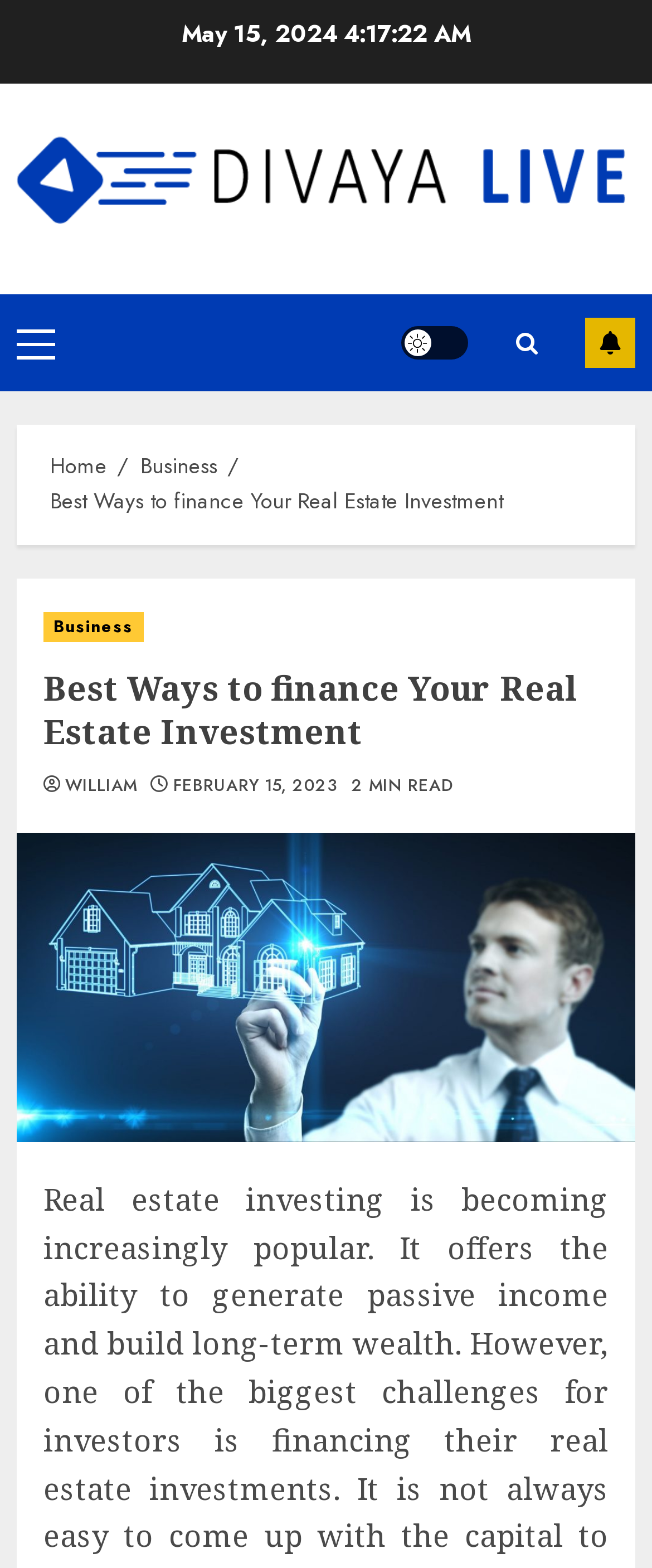How long does it take to read the article?
Please provide a single word or phrase as your answer based on the screenshot.

2 MIN READ